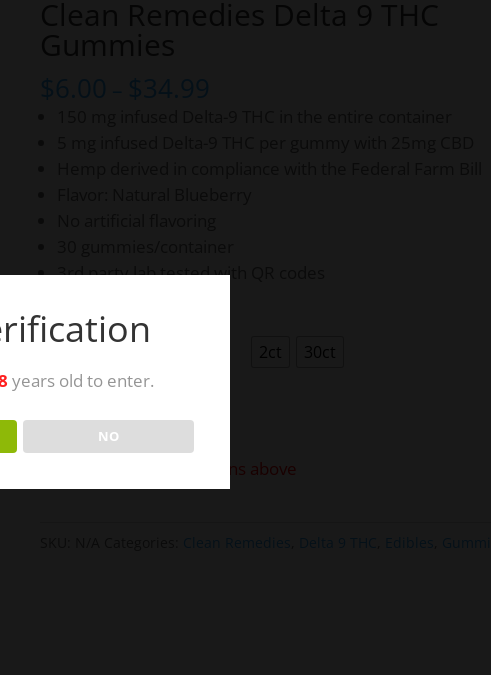By analyzing the image, answer the following question with a detailed response: How many packaging options are available for this product?

According to the product detail, there are two packaging options available: 2-count and 30-count.